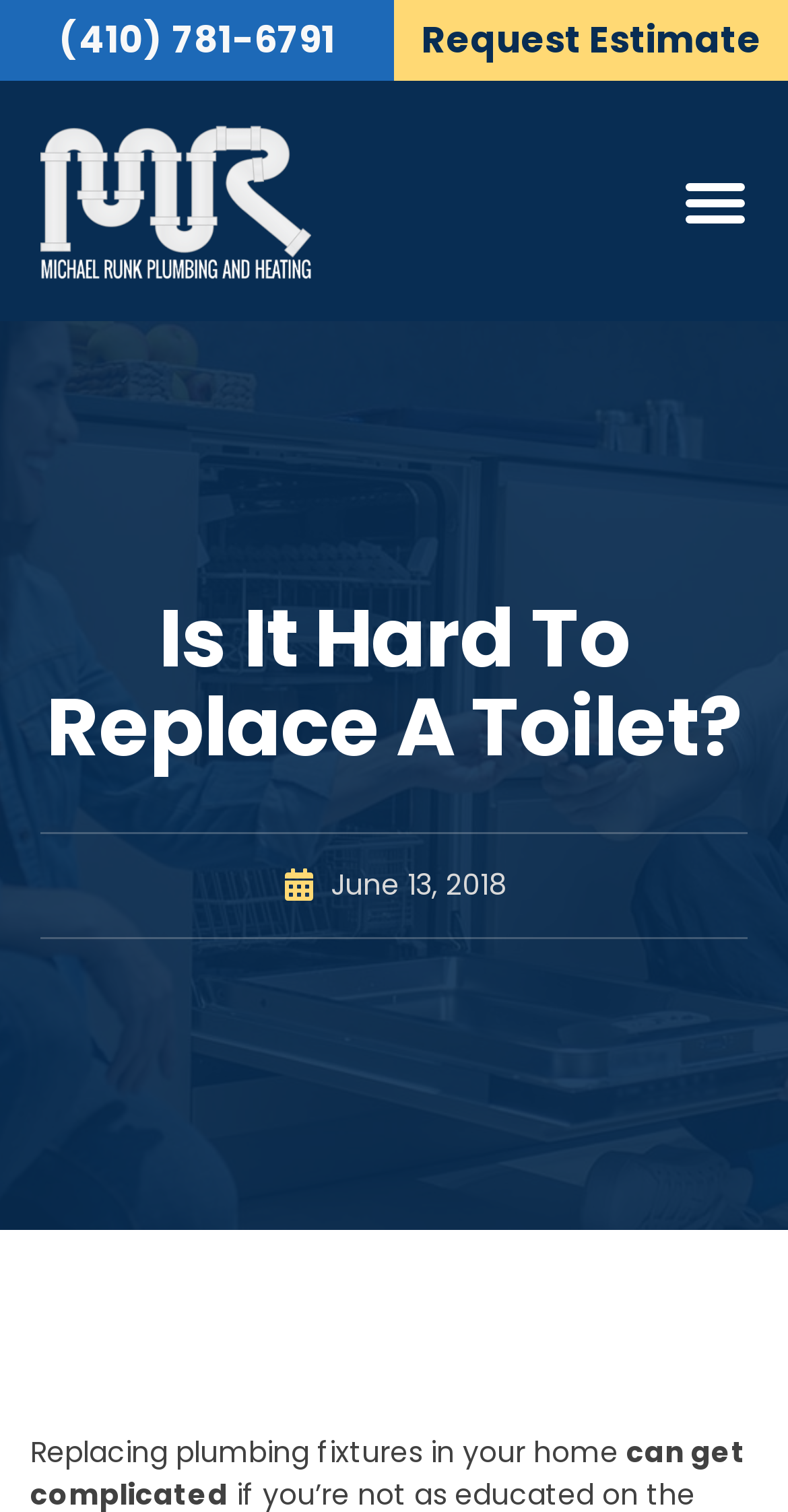Provide a short answer using a single word or phrase for the following question: 
What is the phone number on the webpage?

(410) 781-6791